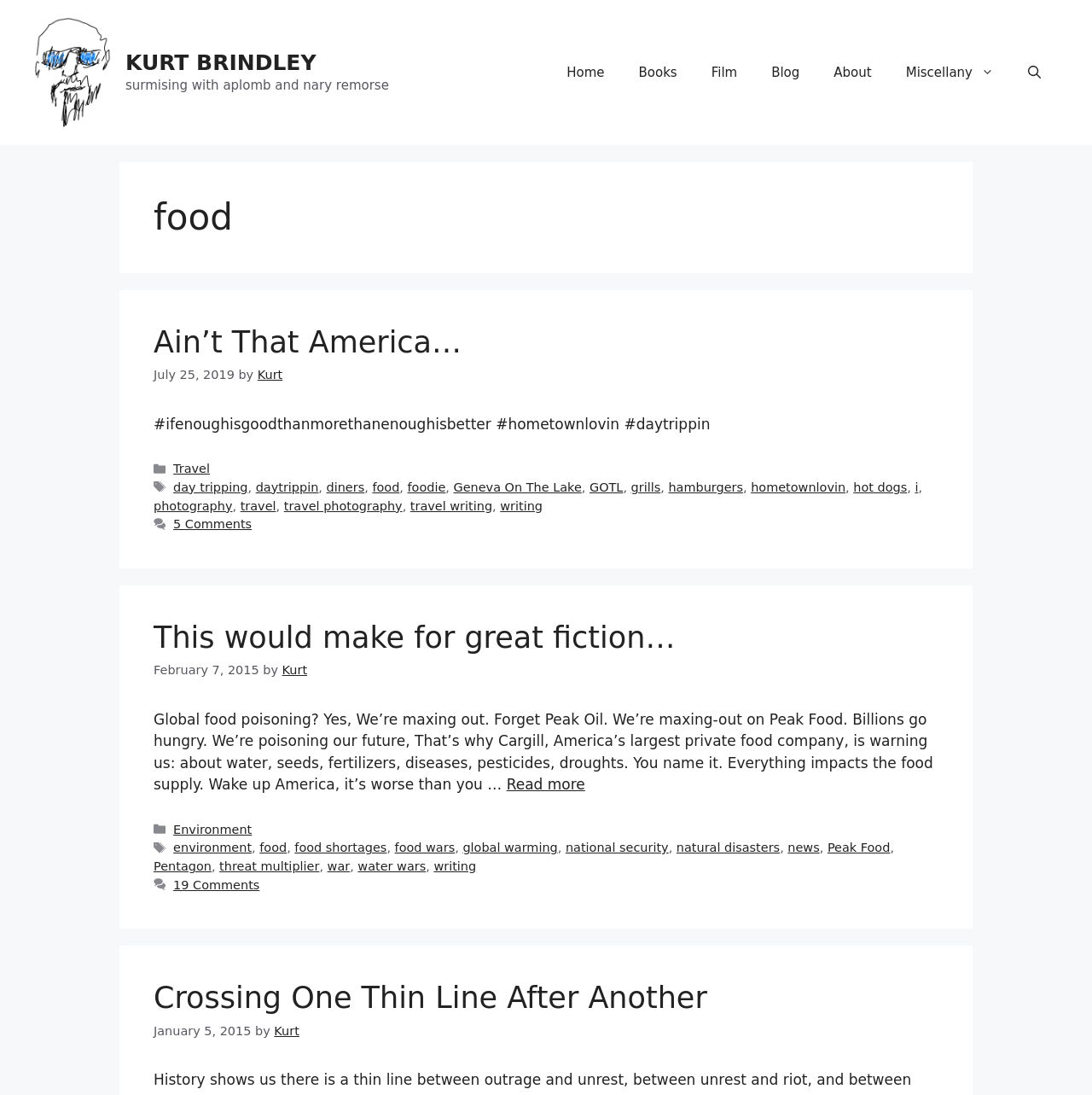Locate the bounding box coordinates of the element that needs to be clicked to carry out the instruction: "Open the search". The coordinates should be given as four float numbers ranging from 0 to 1, i.e., [left, top, right, bottom].

[0.926, 0.043, 0.969, 0.089]